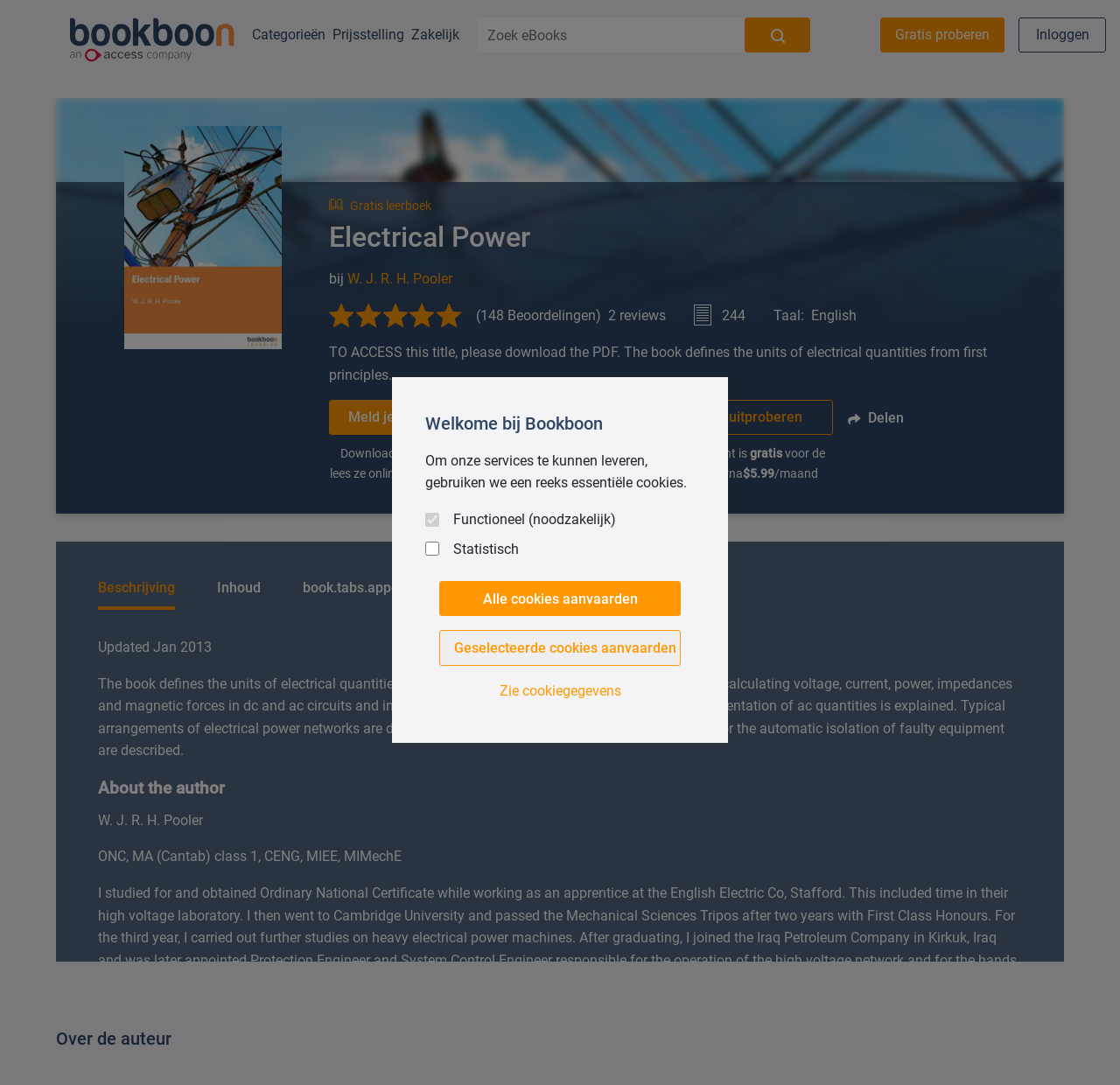Predict the bounding box of the UI element based on this description: "Gratis proberen".

[0.786, 0.016, 0.897, 0.048]